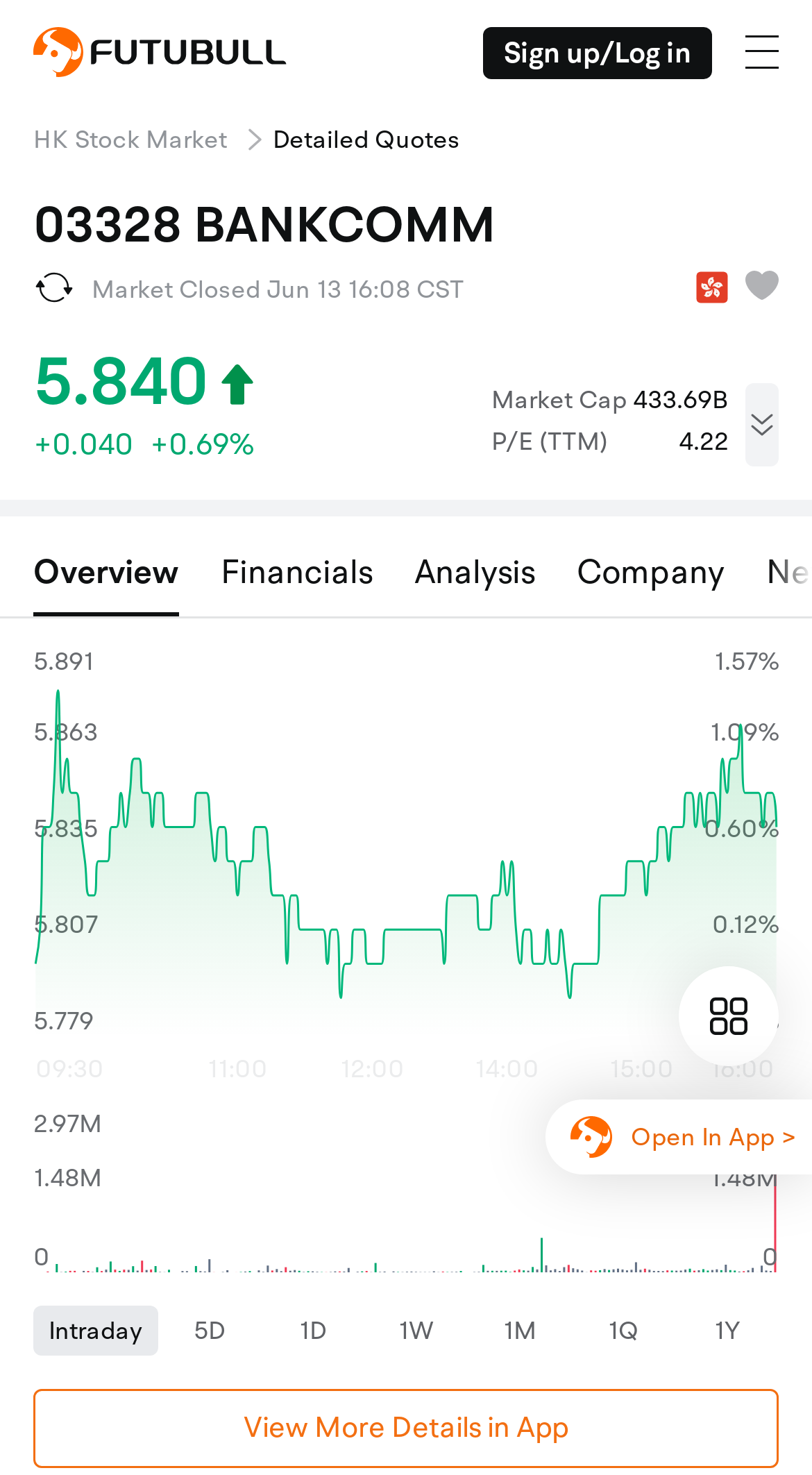What is the market capitalization of BANKCOMM?
Refer to the image and give a detailed answer to the query.

The market capitalization of BANKCOMM can be found in the section that displays the stock information, where it is listed as '433.69B' under the 'Market Cap' category.